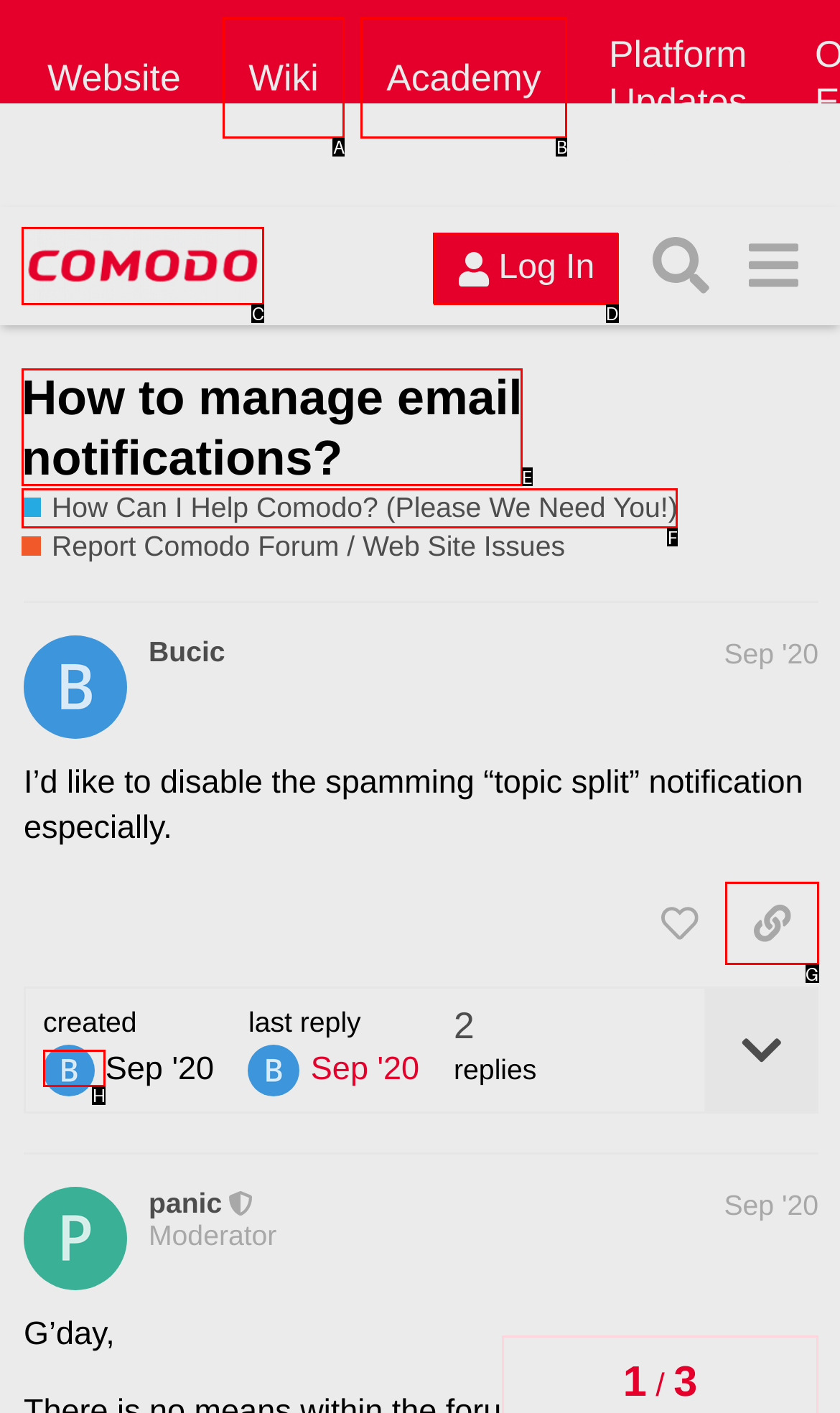Identify which HTML element aligns with the description: How to manage email notifications?
Answer using the letter of the correct choice from the options available.

E